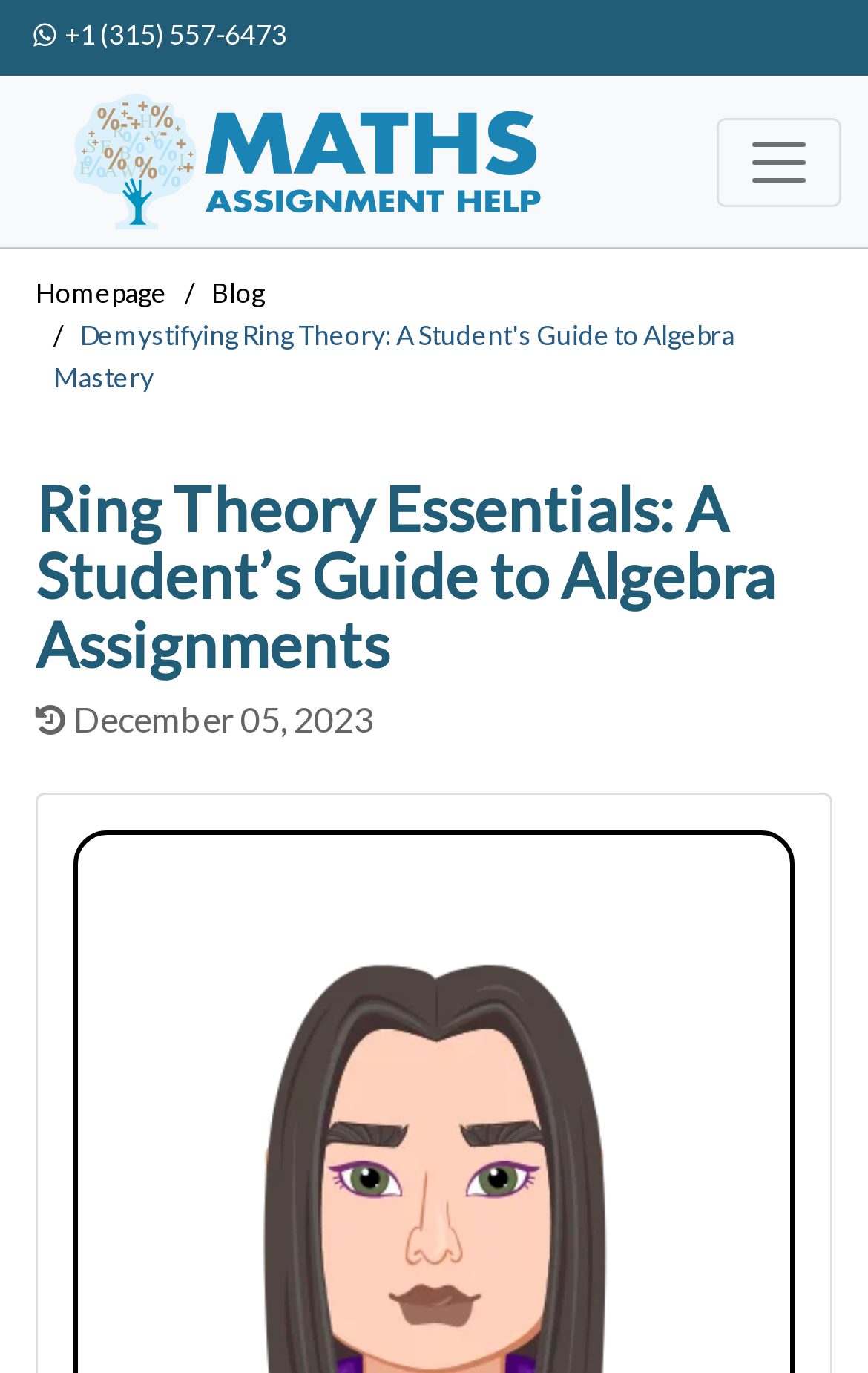What is the date mentioned on the webpage?
Please answer the question with a single word or phrase, referencing the image.

December 05, 2023